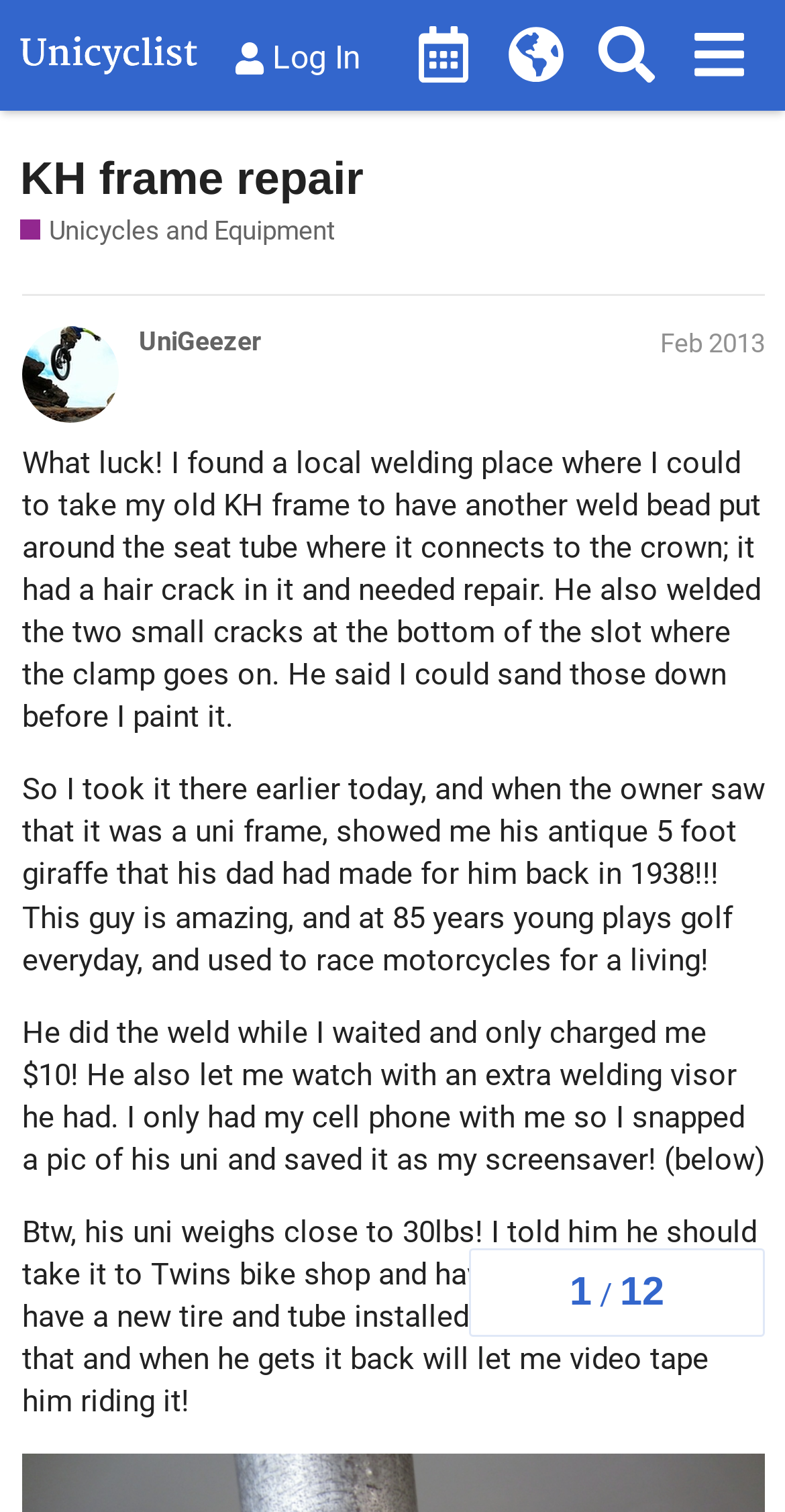What is the topic of this discussion?
Provide a detailed and well-explained answer to the question.

Based on the webpage structure, I found a heading element 'KH frame repair' which is a sub-element of the root element, indicating that this is the main topic of discussion on this webpage.